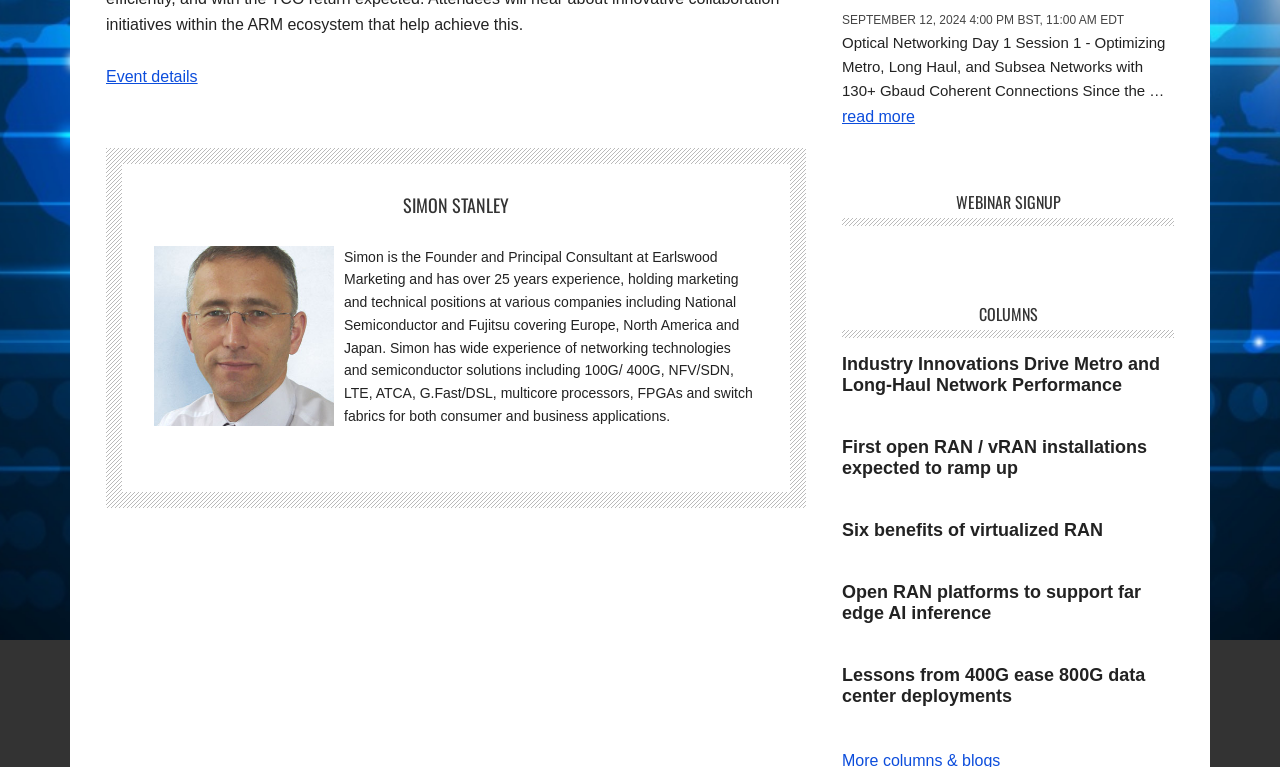Bounding box coordinates should be provided in the format (top-left x, top-left y, bottom-right x, bottom-right y) with all values between 0 and 1. Identify the bounding box for this UI element: Six benefits of virtualized RAN

[0.658, 0.678, 0.862, 0.704]